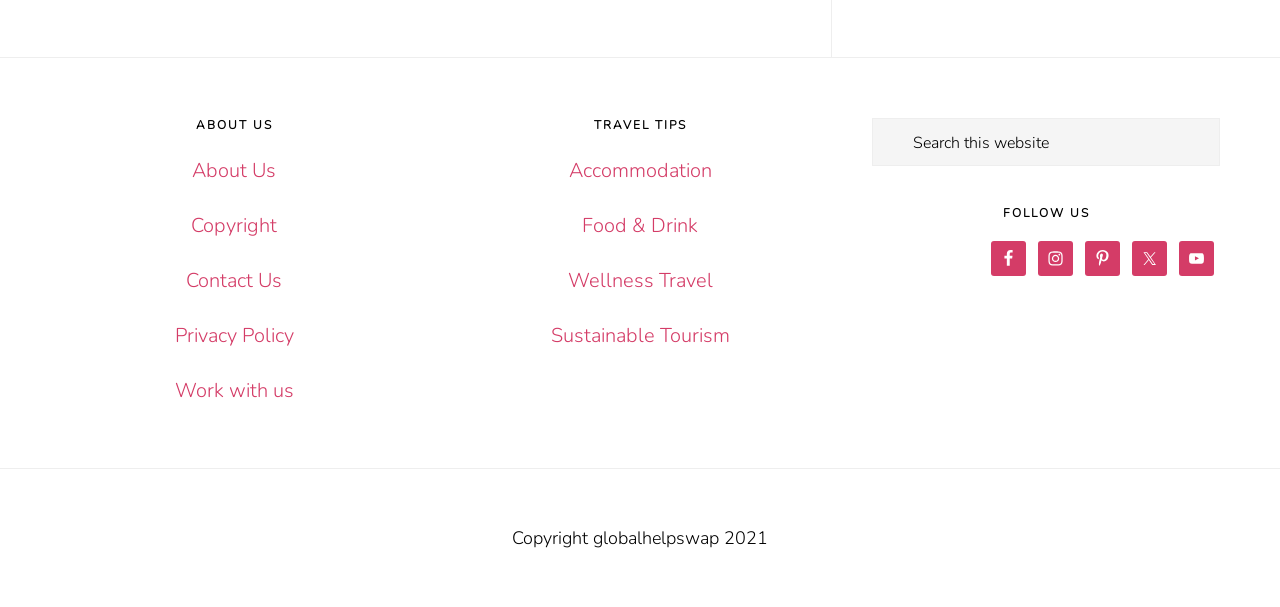What is the text above the search box?
Using the image, provide a concise answer in one word or a short phrase.

Search this website